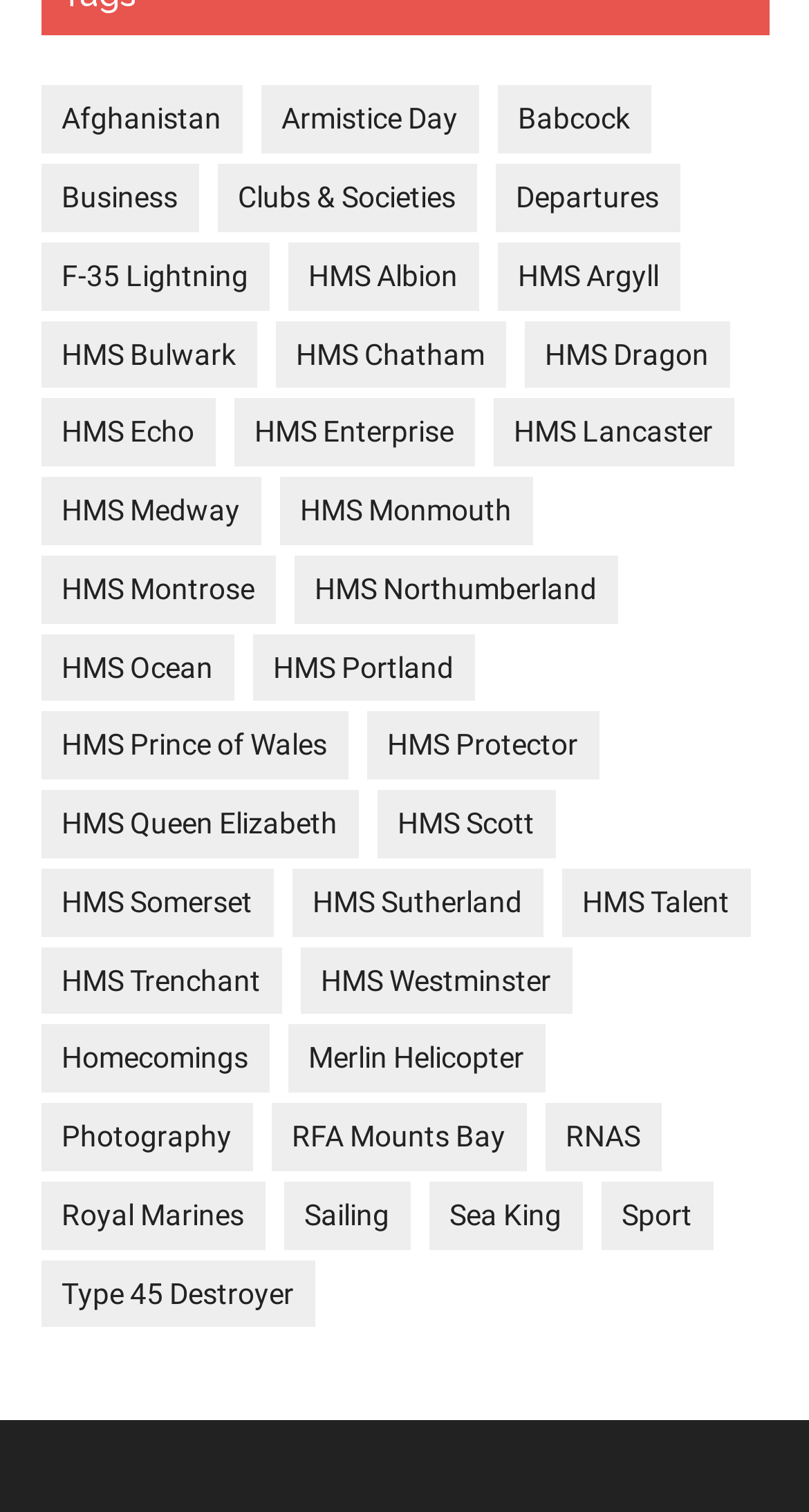Please specify the bounding box coordinates of the element that should be clicked to execute the given instruction: 'Click on Afghanistan'. Ensure the coordinates are four float numbers between 0 and 1, expressed as [left, top, right, bottom].

[0.05, 0.057, 0.299, 0.102]